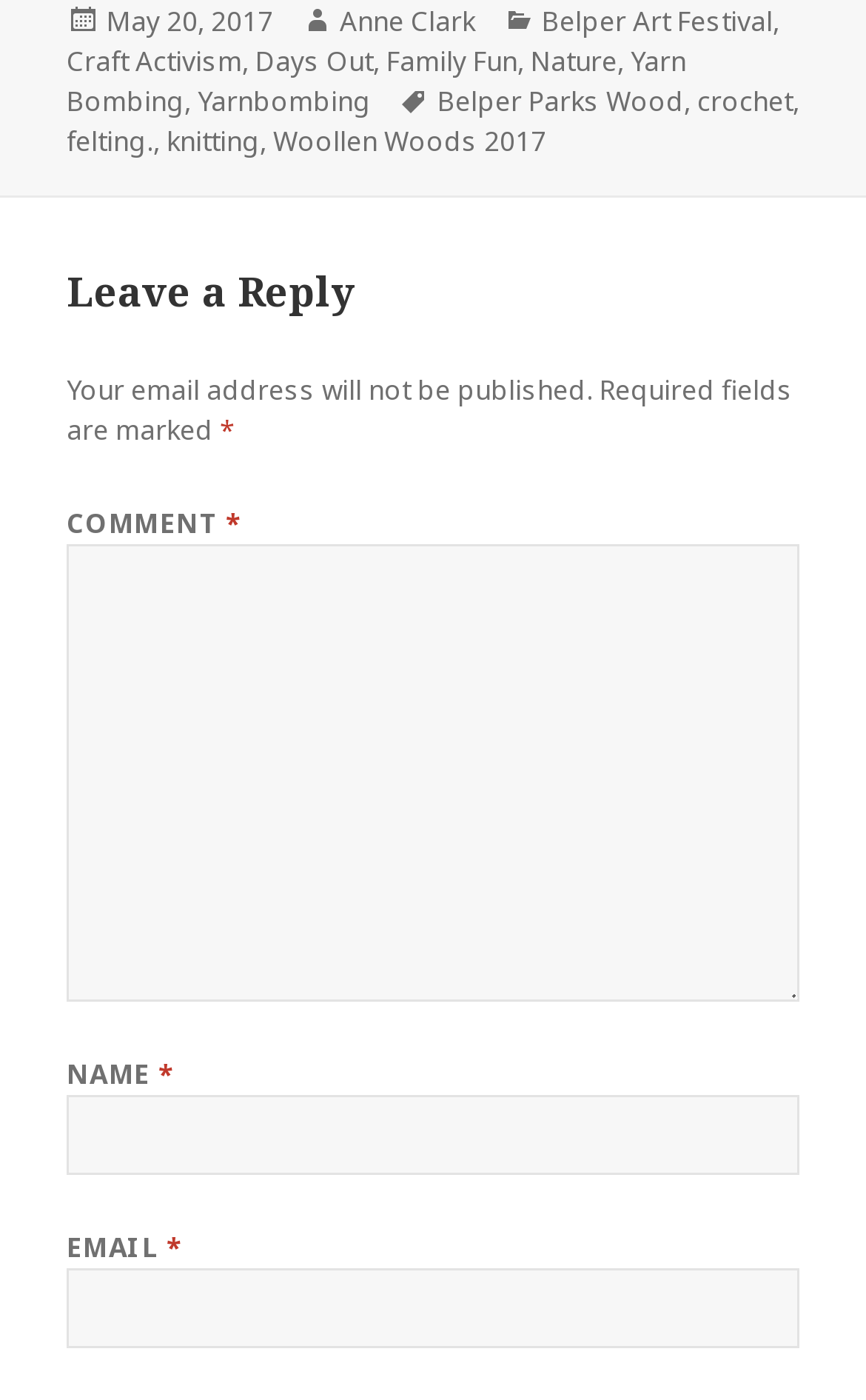Locate the bounding box coordinates of the area that needs to be clicked to fulfill the following instruction: "Click on the 'May 20, 2017' link". The coordinates should be in the format of four float numbers between 0 and 1, namely [left, top, right, bottom].

[0.123, 0.002, 0.315, 0.031]